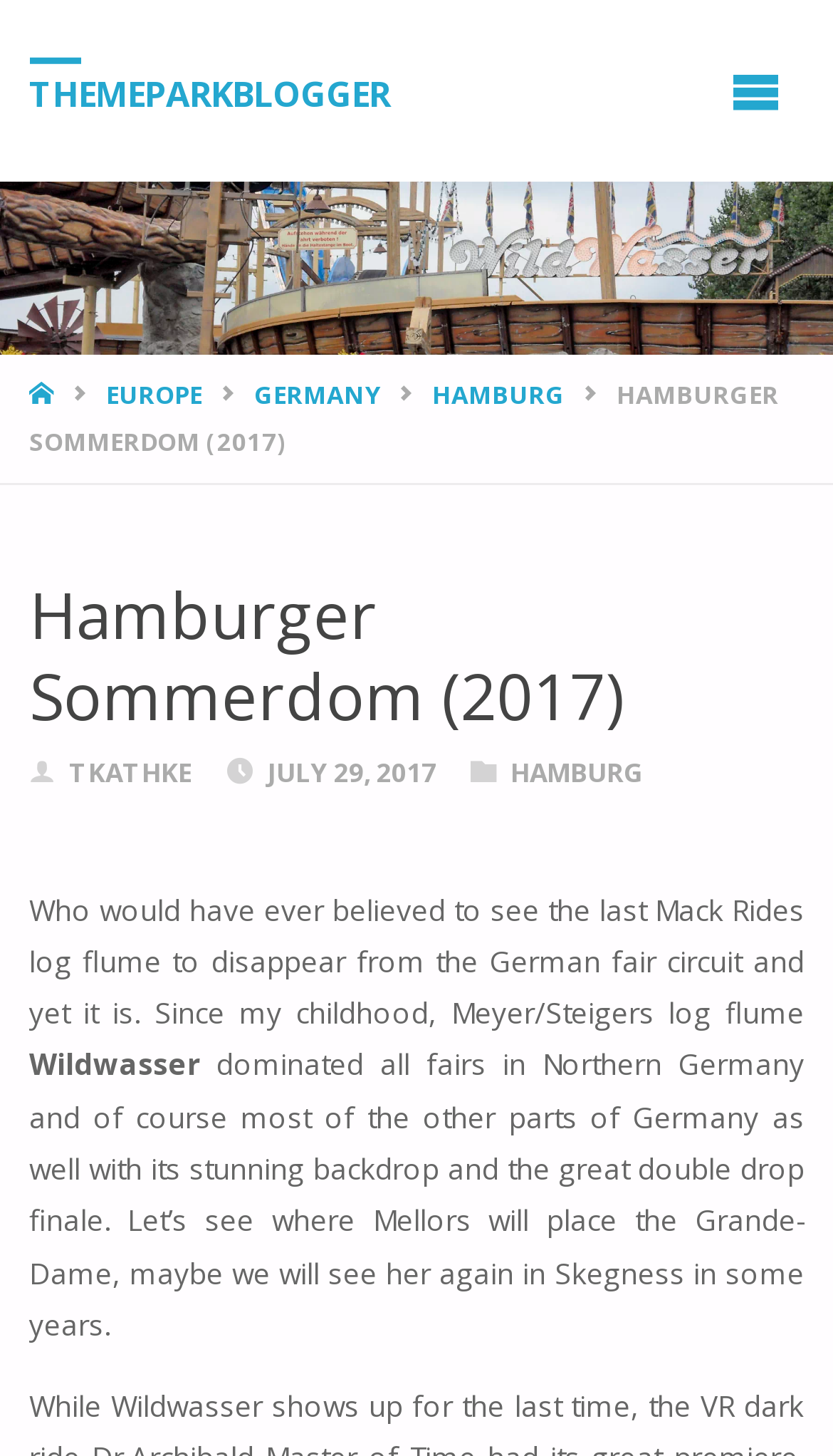Please determine the bounding box coordinates of the clickable area required to carry out the following instruction: "visit Europe page". The coordinates must be four float numbers between 0 and 1, represented as [left, top, right, bottom].

[0.128, 0.26, 0.243, 0.282]